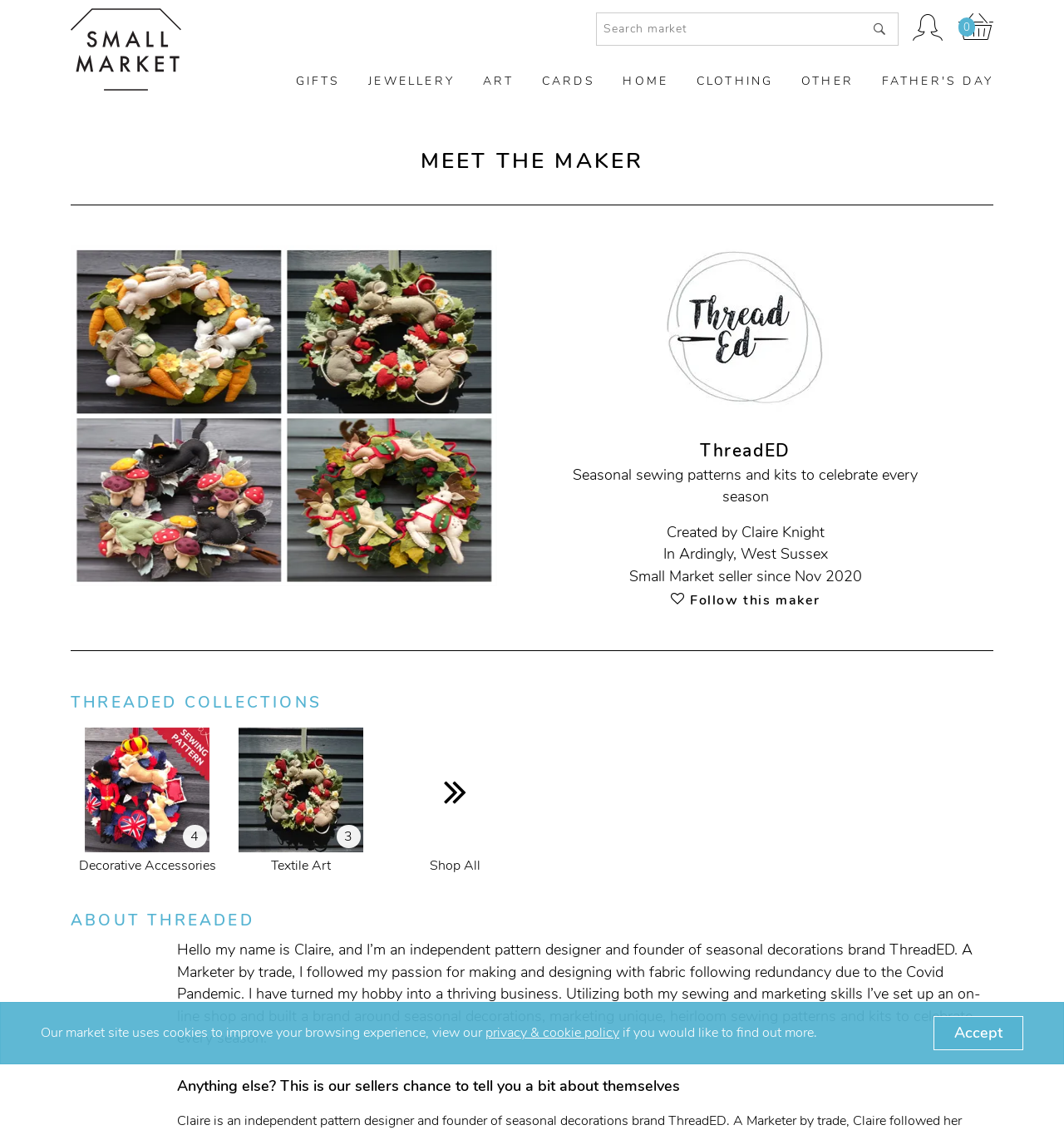Please analyze the image and provide a thorough answer to the question:
What is the name of the brand?

The answer can be found in the heading 'ThreadED' and also in the section 'MEET THE MAKER' where it says 'seasonal decorations brand ThreadED'.